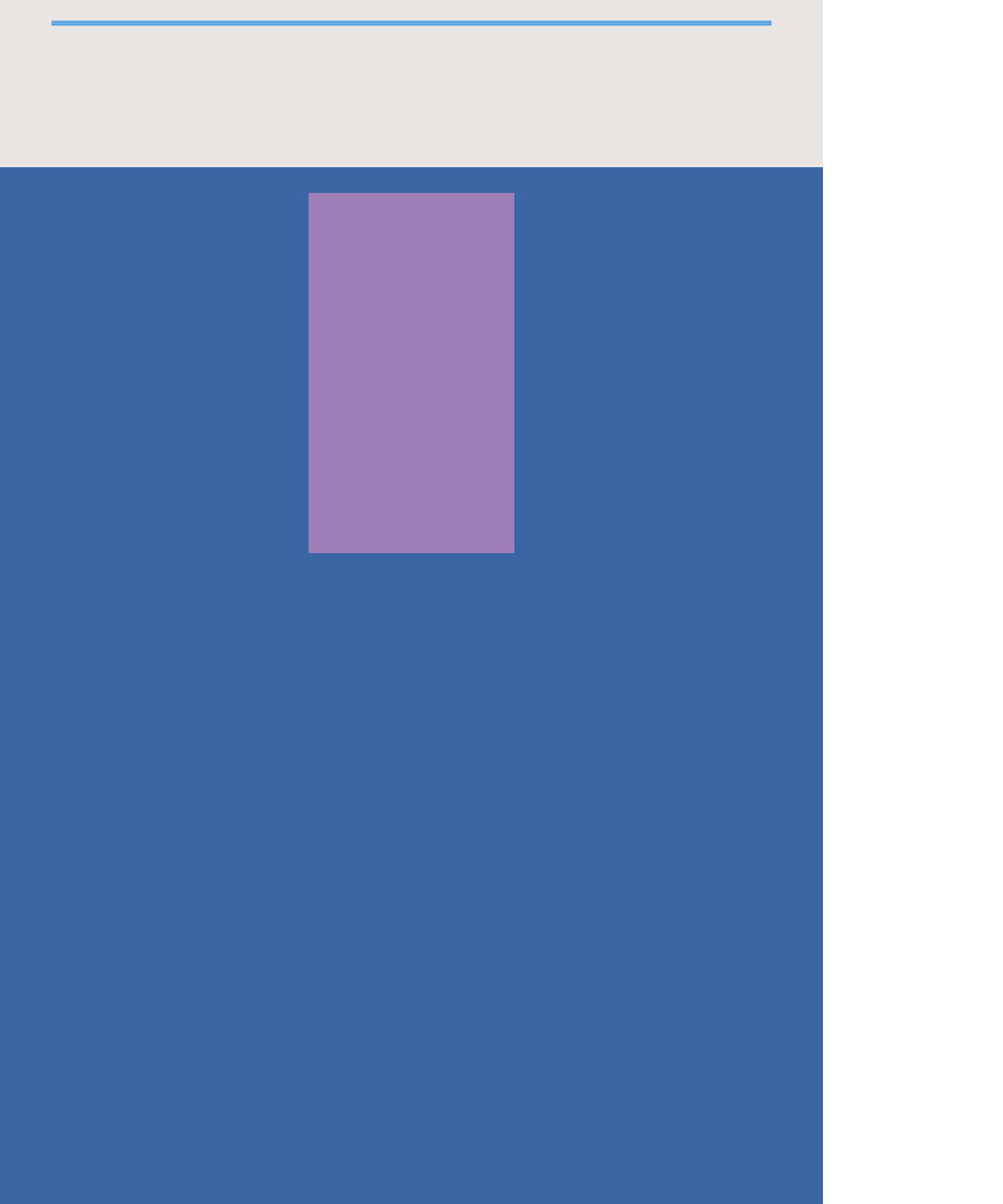Based on the image, provide a detailed response to the question:
What is the year of copyright?

The year of copyright can be found at the bottom of the page, which says '© Angel Yard 2024, All rights reserved'.